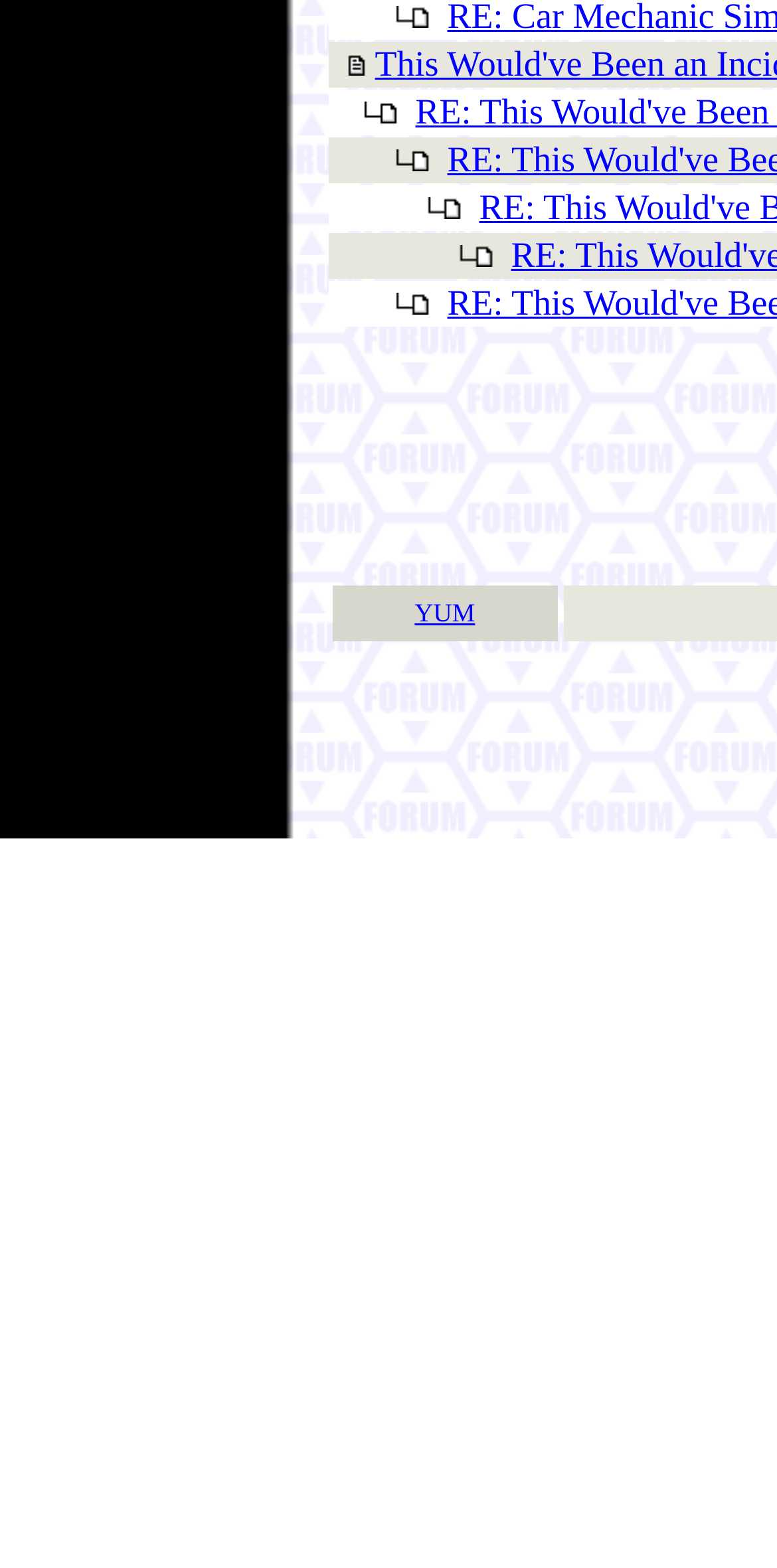Identify the bounding box coordinates for the UI element described by the following text: "Alert". Provide the coordinates as four float numbers between 0 and 1, in the format [left, top, right, bottom].

[0.445, 0.21, 0.497, 0.224]